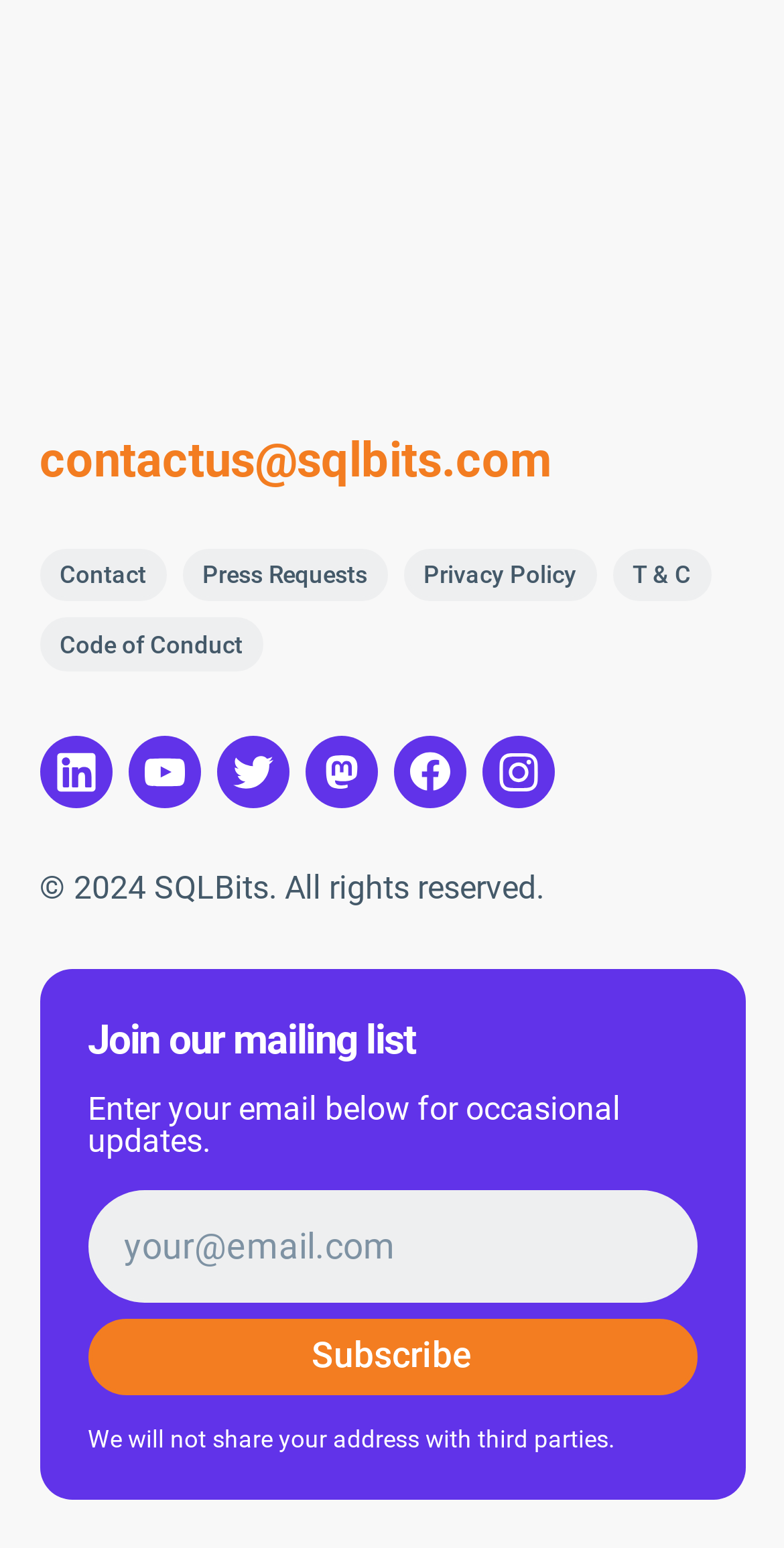Please identify the bounding box coordinates of the area that needs to be clicked to fulfill the following instruction: "Contact us."

[0.05, 0.354, 0.212, 0.389]